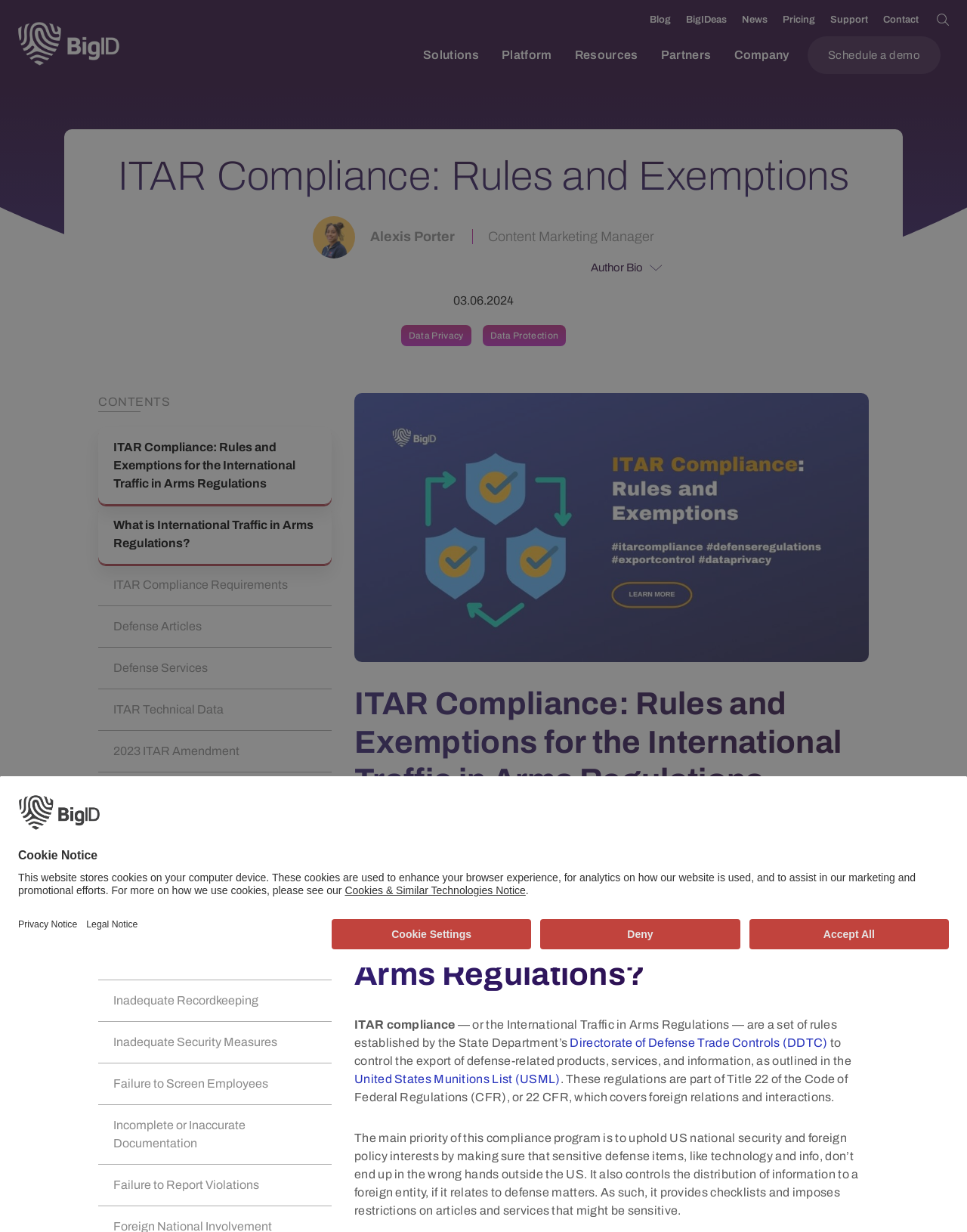Identify the main title of the webpage and generate its text content.

ITAR Compliance: Rules and Exemptions